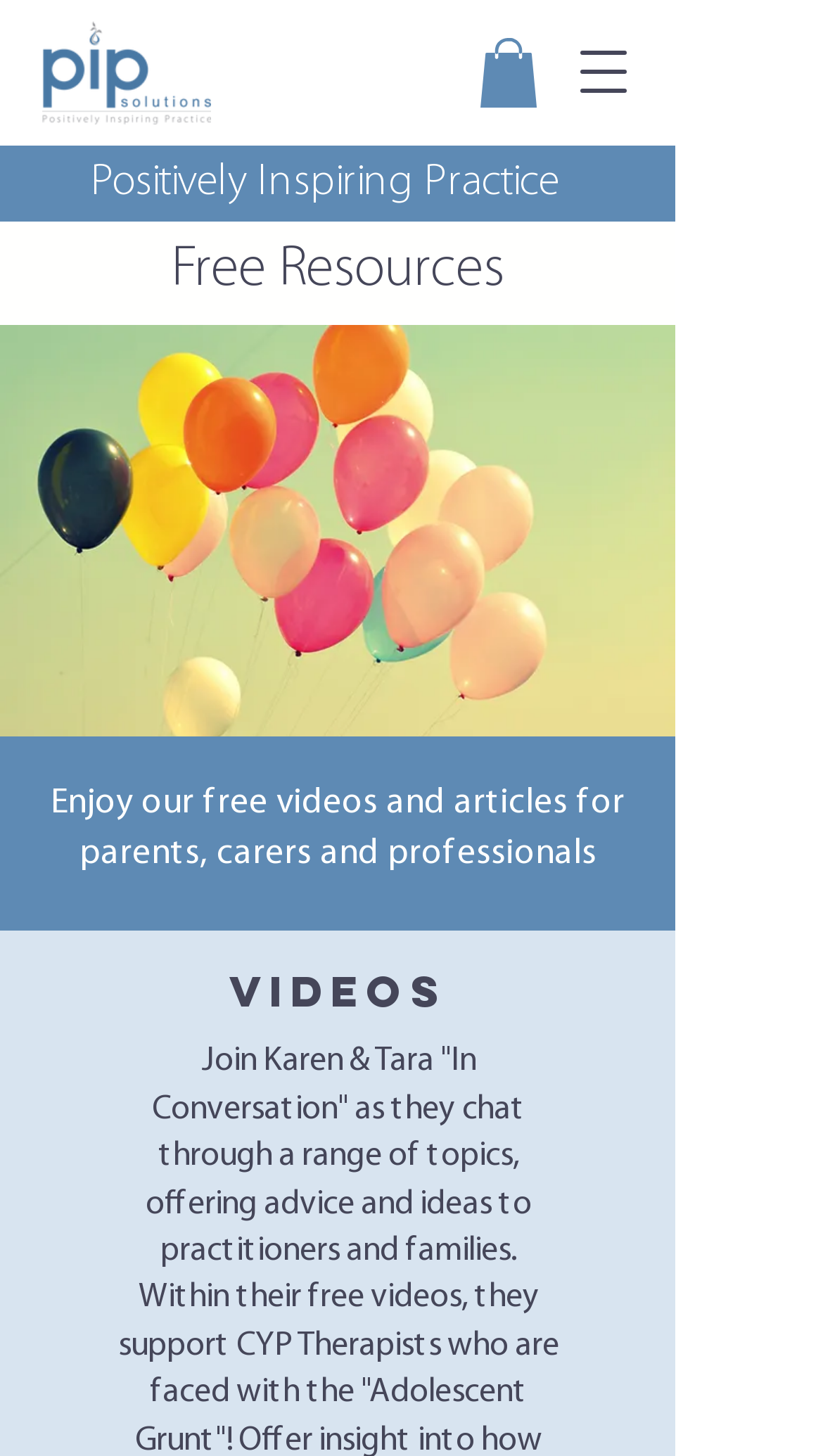Identify the bounding box of the UI element described as follows: "aria-label="Open navigation menu"". Provide the coordinates as four float numbers in the range of 0 to 1 [left, top, right, bottom].

[0.677, 0.019, 0.787, 0.08]